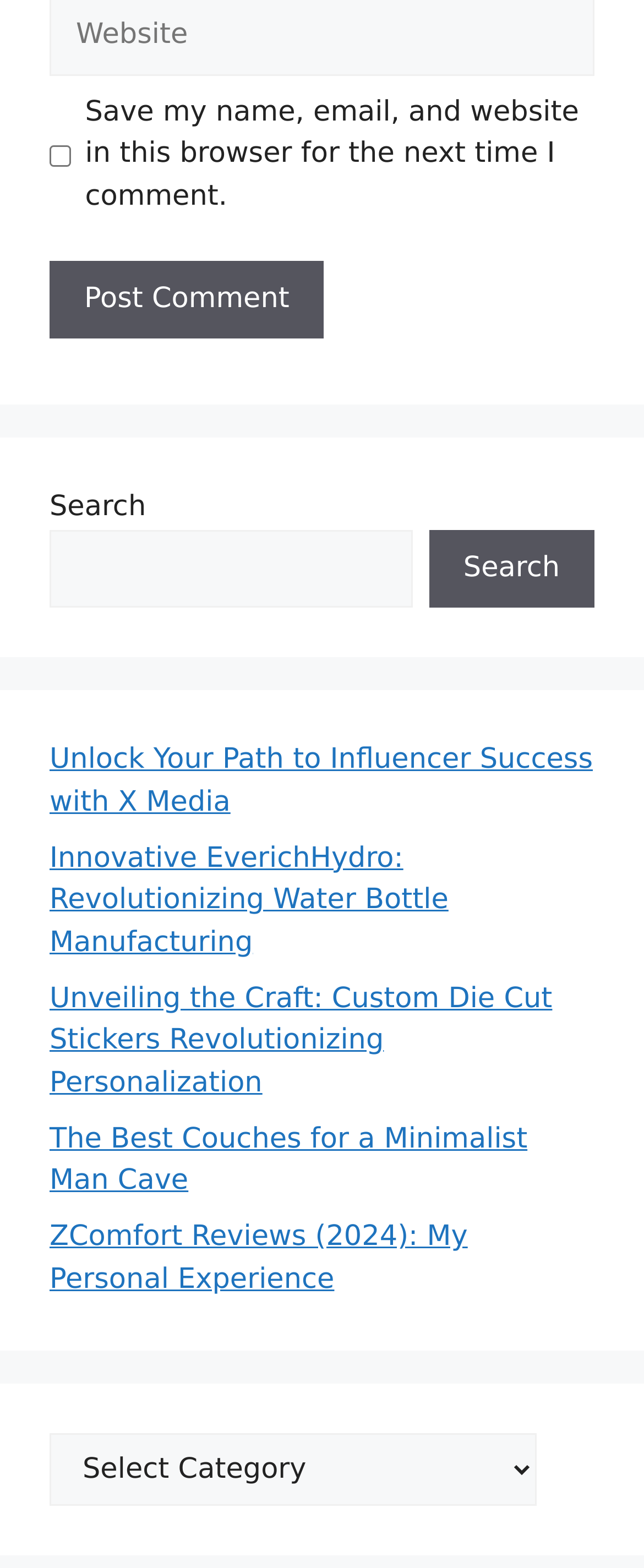Look at the image and write a detailed answer to the question: 
What can be done with the 'Post Comment' button?

The 'Post Comment' button is located at the top of the page, next to the checkbox and search box. This suggests that the button is used to submit a comment or feedback to the website, likely in response to a blog post or article.